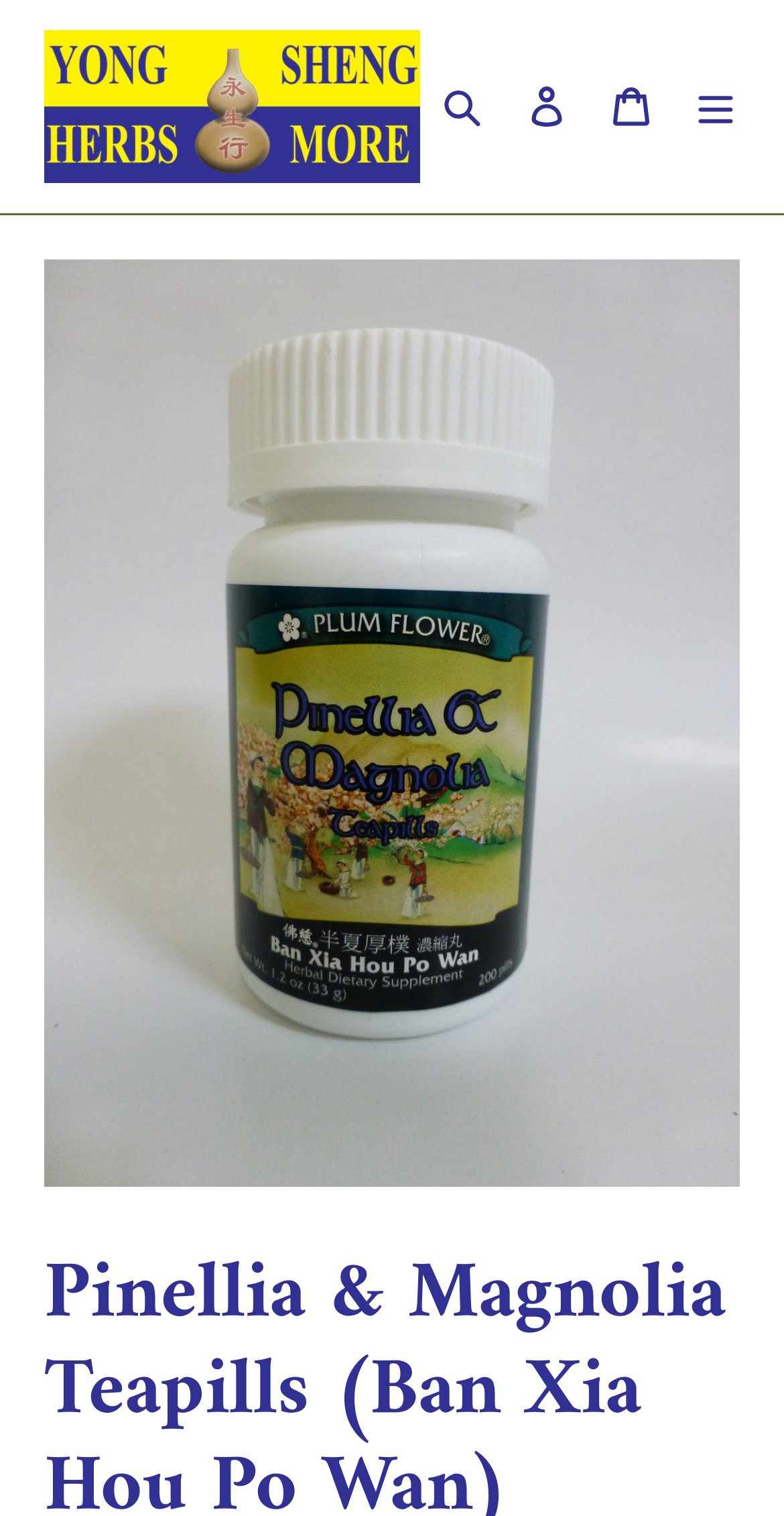What is the name of the website?
Based on the screenshot, give a detailed explanation to answer the question.

I determined the name of the website by looking at the top-left corner of the webpage, where I found a link with the text 'Yong Sheng Herbs and More'.